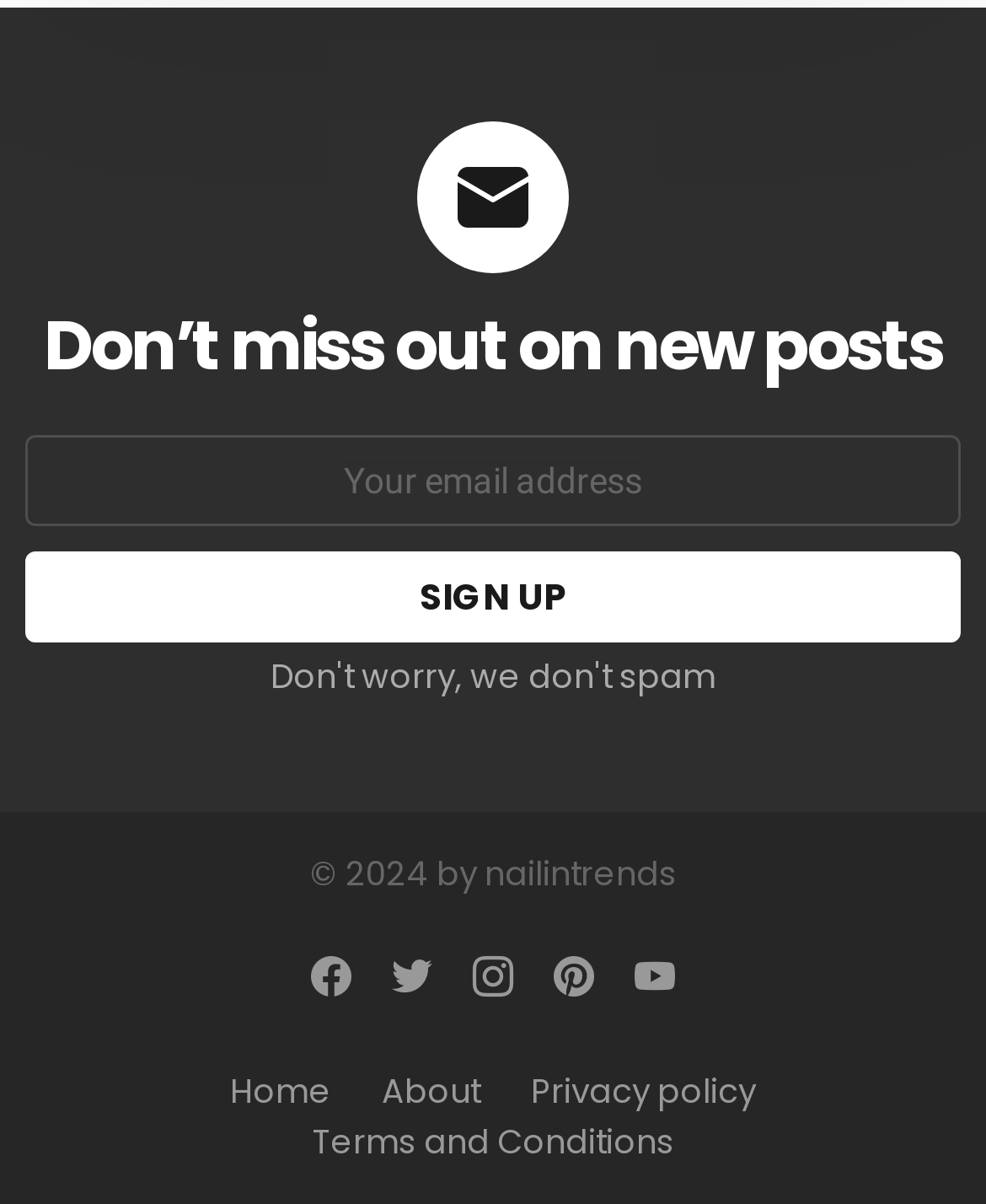Determine the bounding box coordinates of the clickable element to complete this instruction: "Sign up". Provide the coordinates in the format of four float numbers between 0 and 1, [left, top, right, bottom].

[0.026, 0.457, 0.974, 0.533]